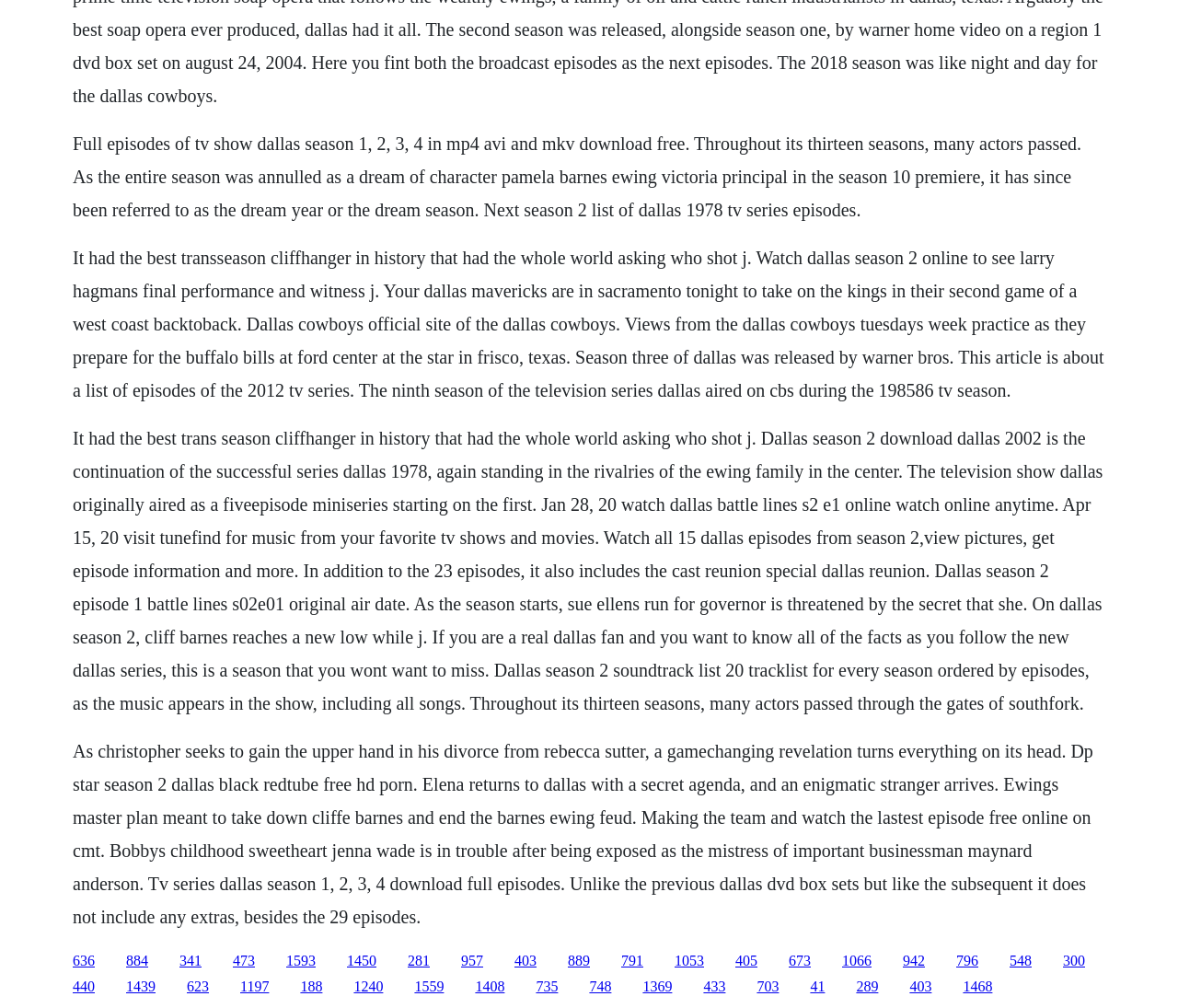Find the bounding box coordinates of the element's region that should be clicked in order to follow the given instruction: "Click the link to download Dallas season 2". The coordinates should consist of four float numbers between 0 and 1, i.e., [left, top, right, bottom].

[0.062, 0.424, 0.936, 0.707]